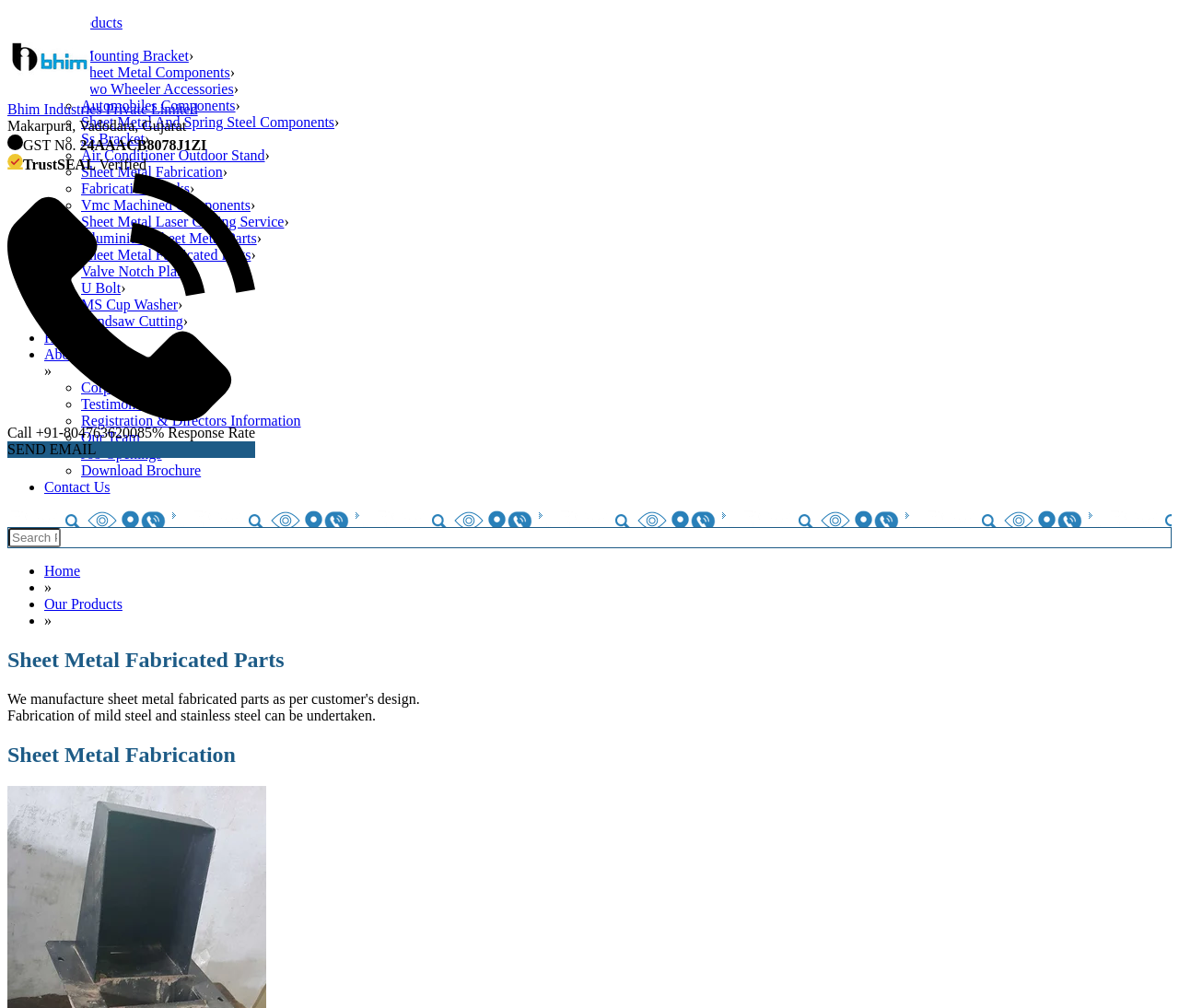Illustrate the webpage with a detailed description.

The webpage is about Bhim Industries Private Limited, a manufacturer of sheet metal fabricated parts and sheet metal fabrication services. At the top left corner, there is a logo of the company, accompanied by a link to the company's name. Below the logo, there is a brief address of the company, including the location and GST number. 

To the right of the address, there is a TrustSEAL verification badge, indicating that the company has been verified. Below the badge, there is a call-to-action button to contact the company, along with the company's response rate.

On the left side of the page, there is a navigation menu with links to various sections, including "Our Products", "About Us", "Contact Us", and more. Each link is preceded by a bullet point or a list marker.

The main content of the page is a list of products and services offered by the company, including Mounting Bracket, Sheet Metal Components, Two Wheeler Accessories, and many more. Each item in the list is a link to a specific product or service page.

At the bottom of the page, there is a search bar where users can search for specific products or services.